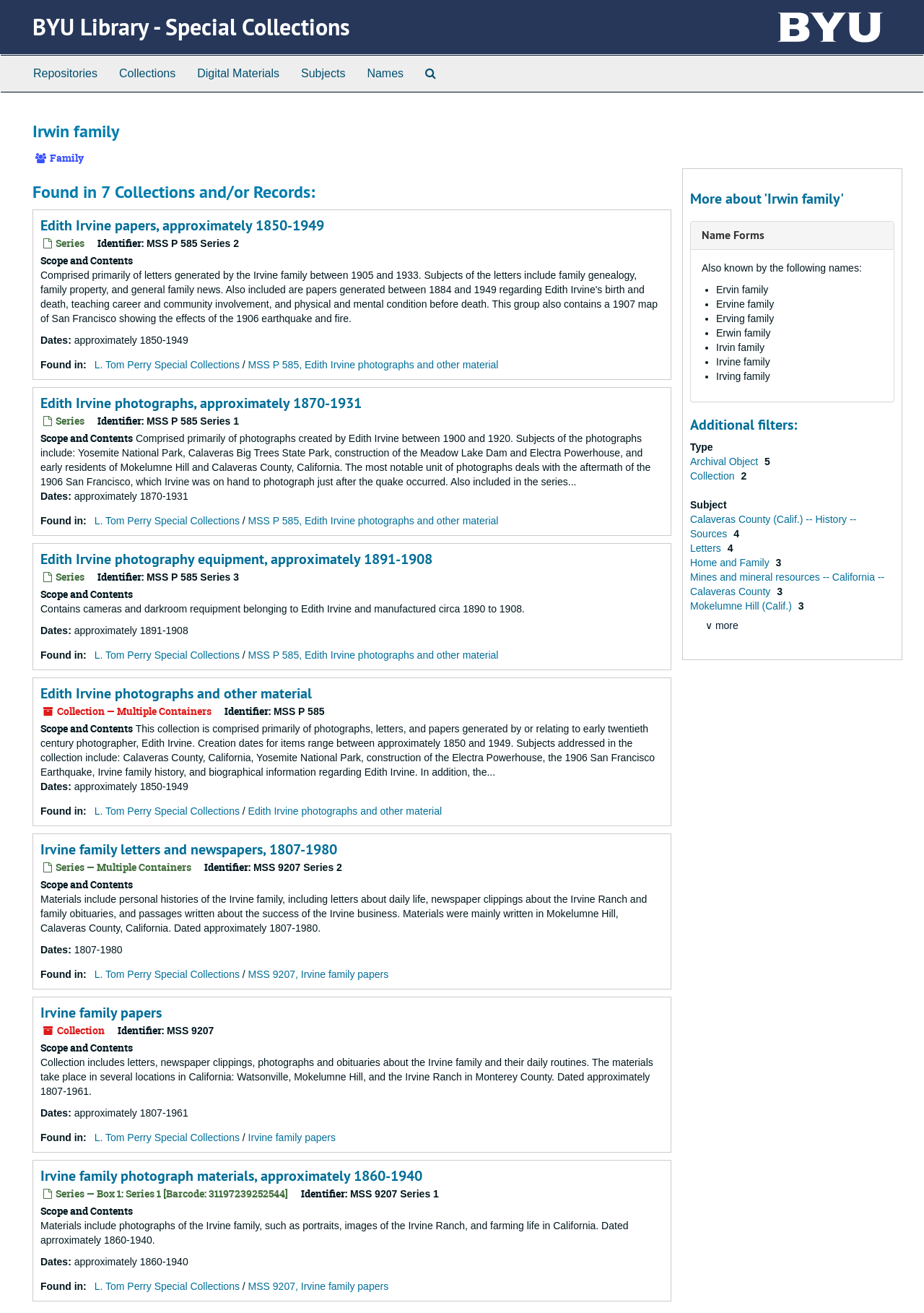Bounding box coordinates are to be given in the format (top-left x, top-left y, bottom-right x, bottom-right y). All values must be floating point numbers between 0 and 1. Provide the bounding box coordinate for the UI element described as: Collections

[0.117, 0.042, 0.202, 0.07]